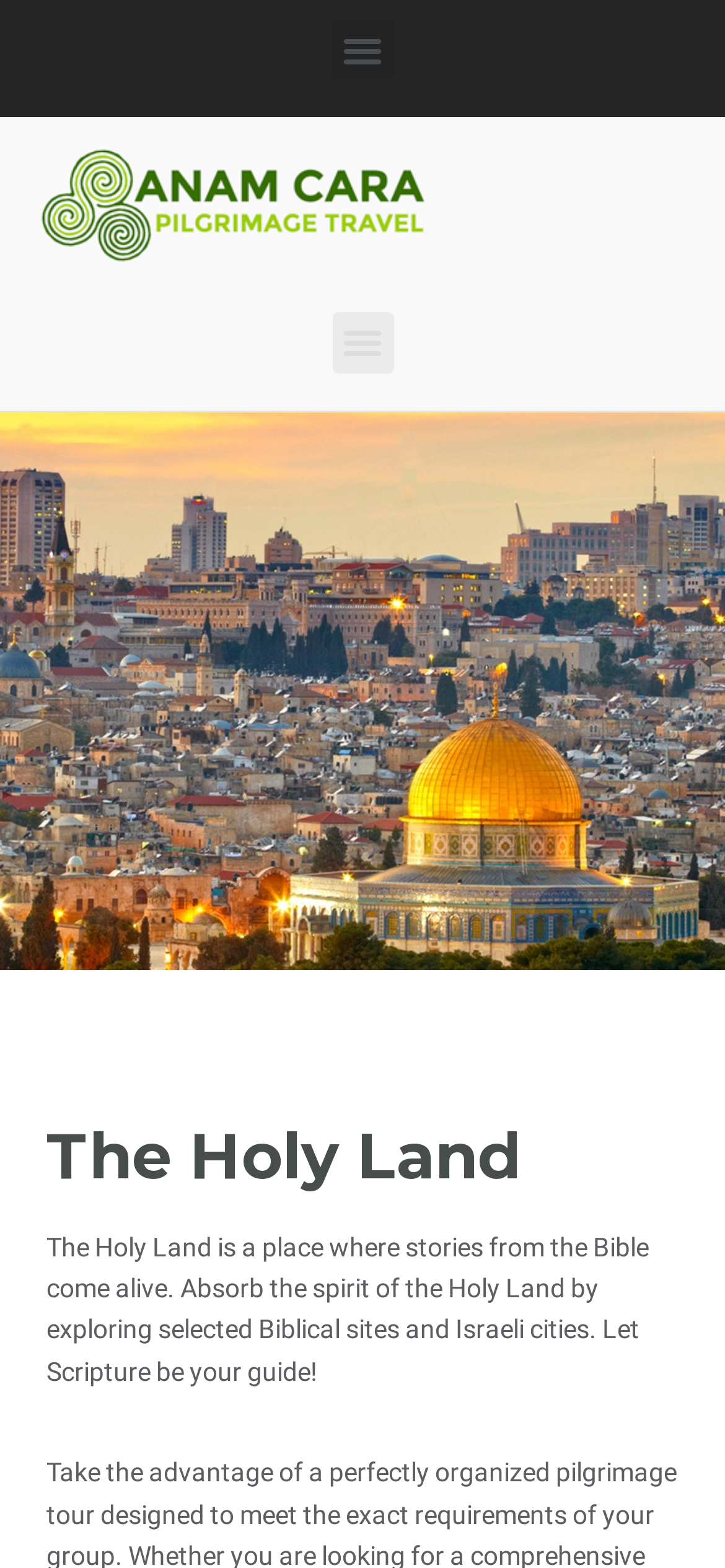Using the provided element description, identify the bounding box coordinates as (top-left x, top-left y, bottom-right x, bottom-right y). Ensure all values are between 0 and 1. Description: Menu

[0.458, 0.199, 0.542, 0.238]